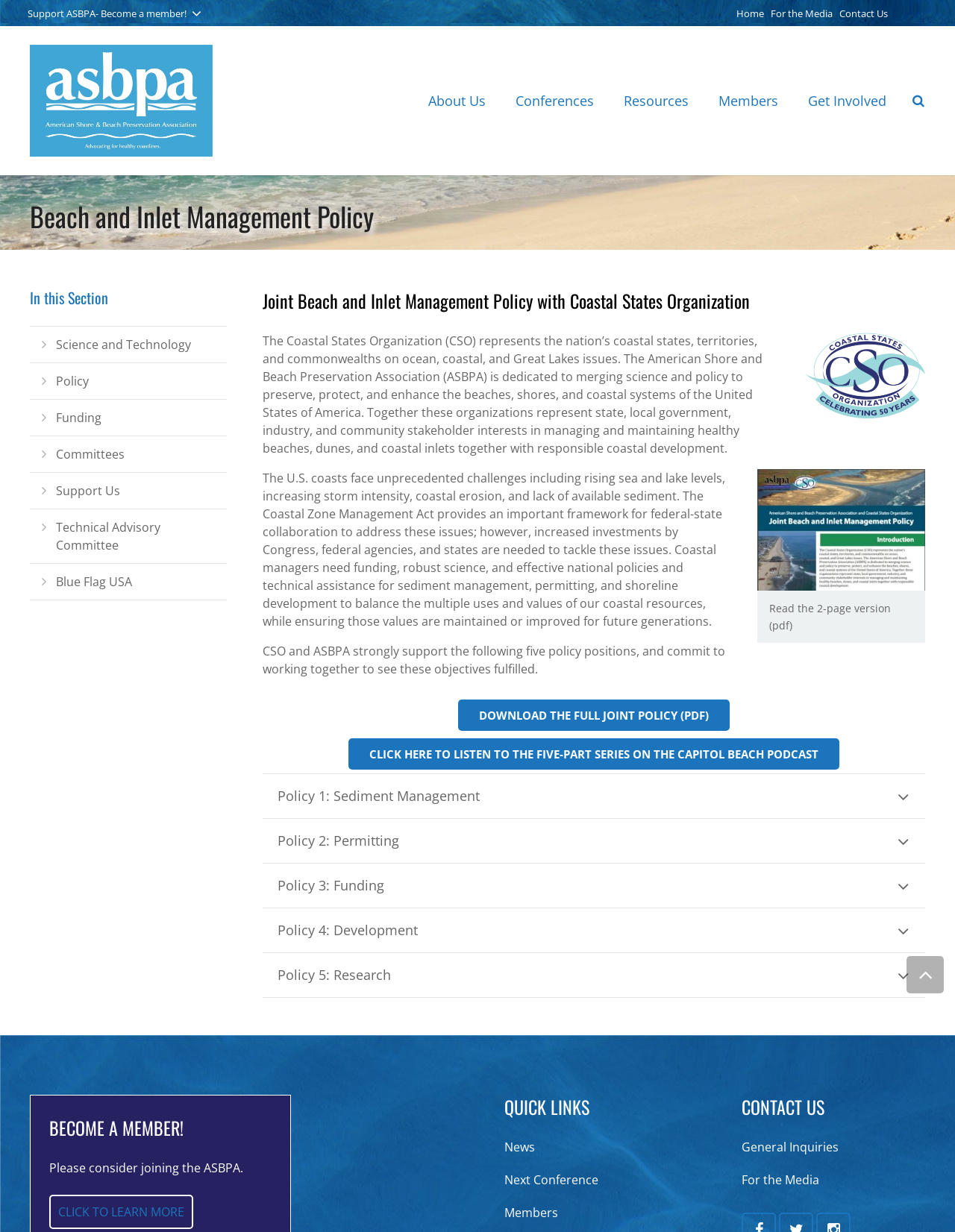How many policy positions do CSO and ASBPA strongly support?
Look at the image and answer the question using a single word or phrase.

Five